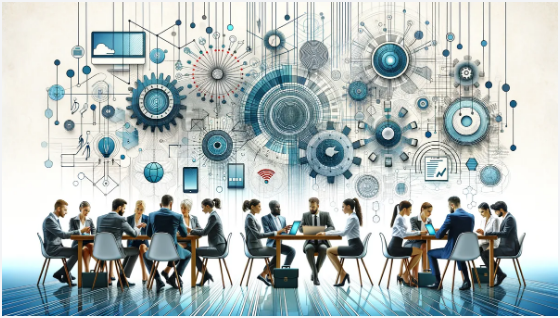Offer a detailed explanation of the image.

In a modern office setting, a diverse group of professionals is engaged in a collaborative meeting. Seated around a long table, they are focused on discussions, with laptops and documents in front of them, highlighting a blend of traditional and digital work styles. The backdrop features a striking array of gears, charts, and digital icons, symbolizing innovation, technology, and connectivity. This imagery underscores themes of teamwork and strategic planning in today's technology-driven environment, emphasizing the importance of collaboration for successful outcomes in the business world.